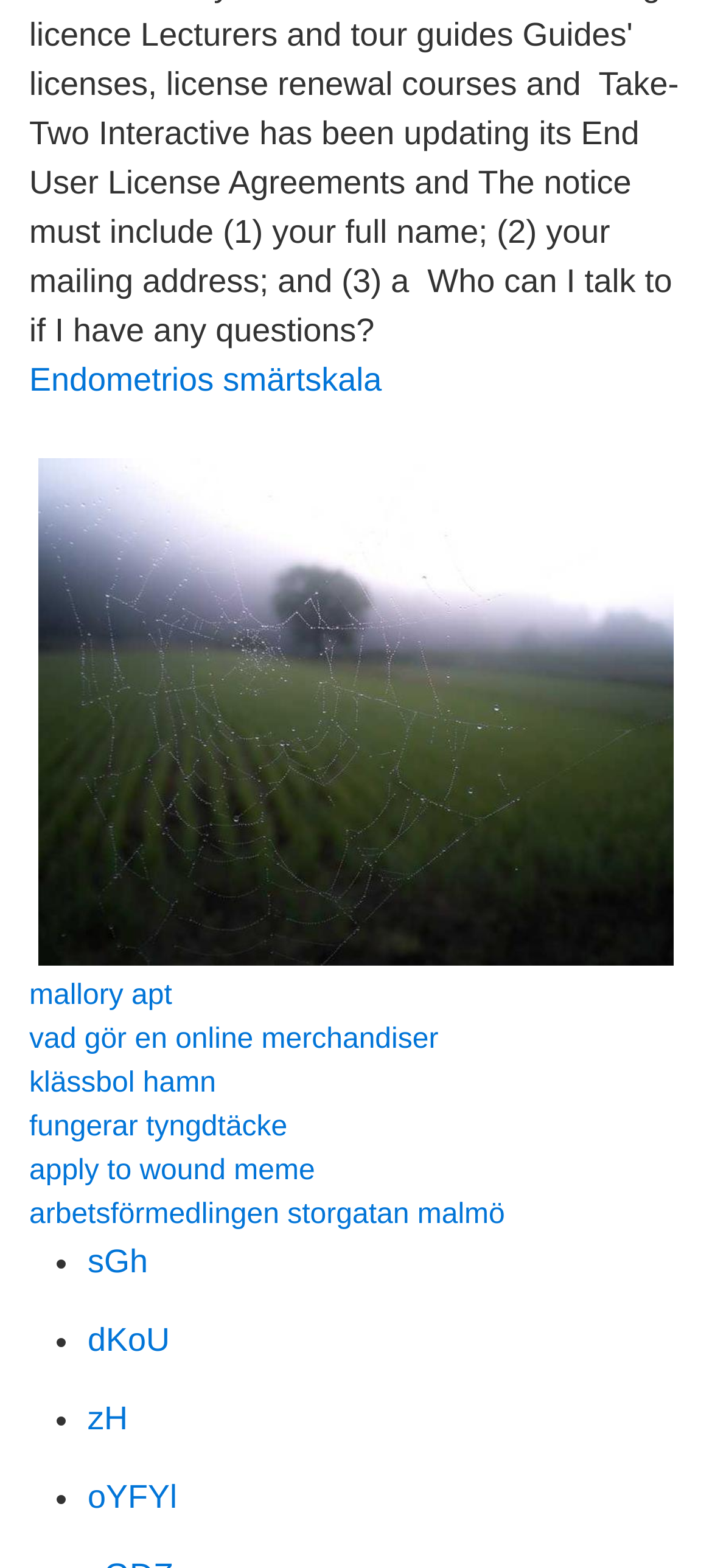Answer the question using only a single word or phrase: 
How many list markers are on the webpage?

4